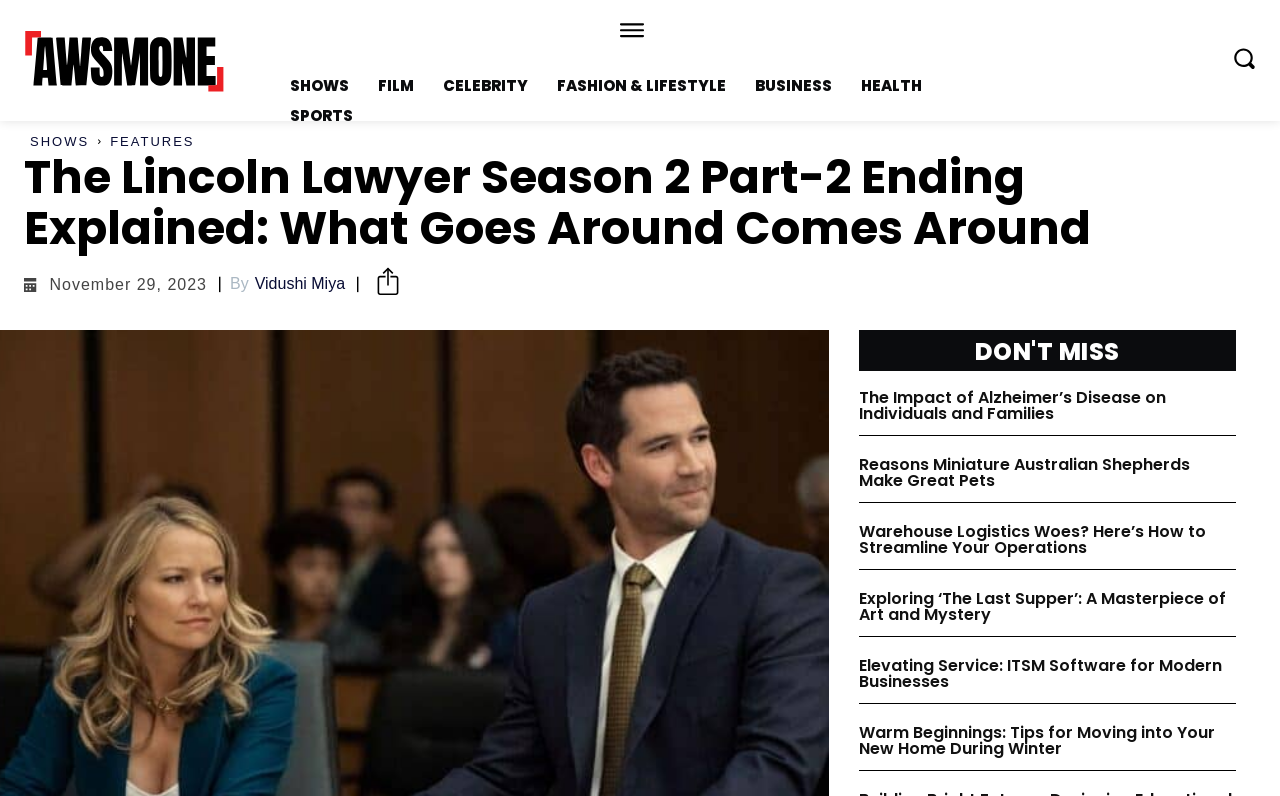Pinpoint the bounding box coordinates of the element you need to click to execute the following instruction: "Click on the 'SHOWS' link". The bounding box should be represented by four float numbers between 0 and 1, in the format [left, top, right, bottom].

[0.059, 0.277, 0.329, 0.328]